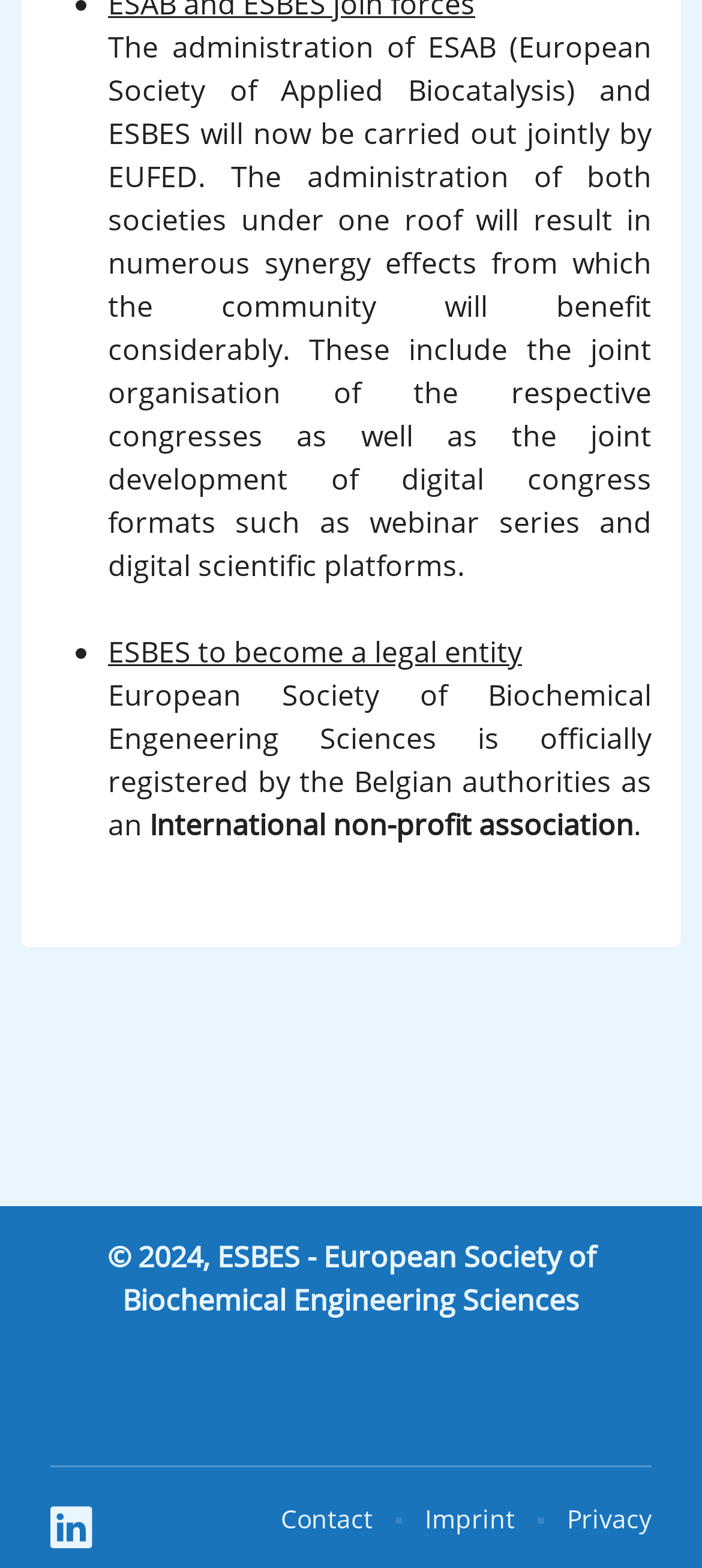How many links are there in the footer section?
Refer to the image and give a detailed answer to the question.

In the footer section of the webpage, there are four links: 'Contact', 'Imprint', 'Privacy', and a link with a icon ''. These links are arranged horizontally and are separated by vertical separators.